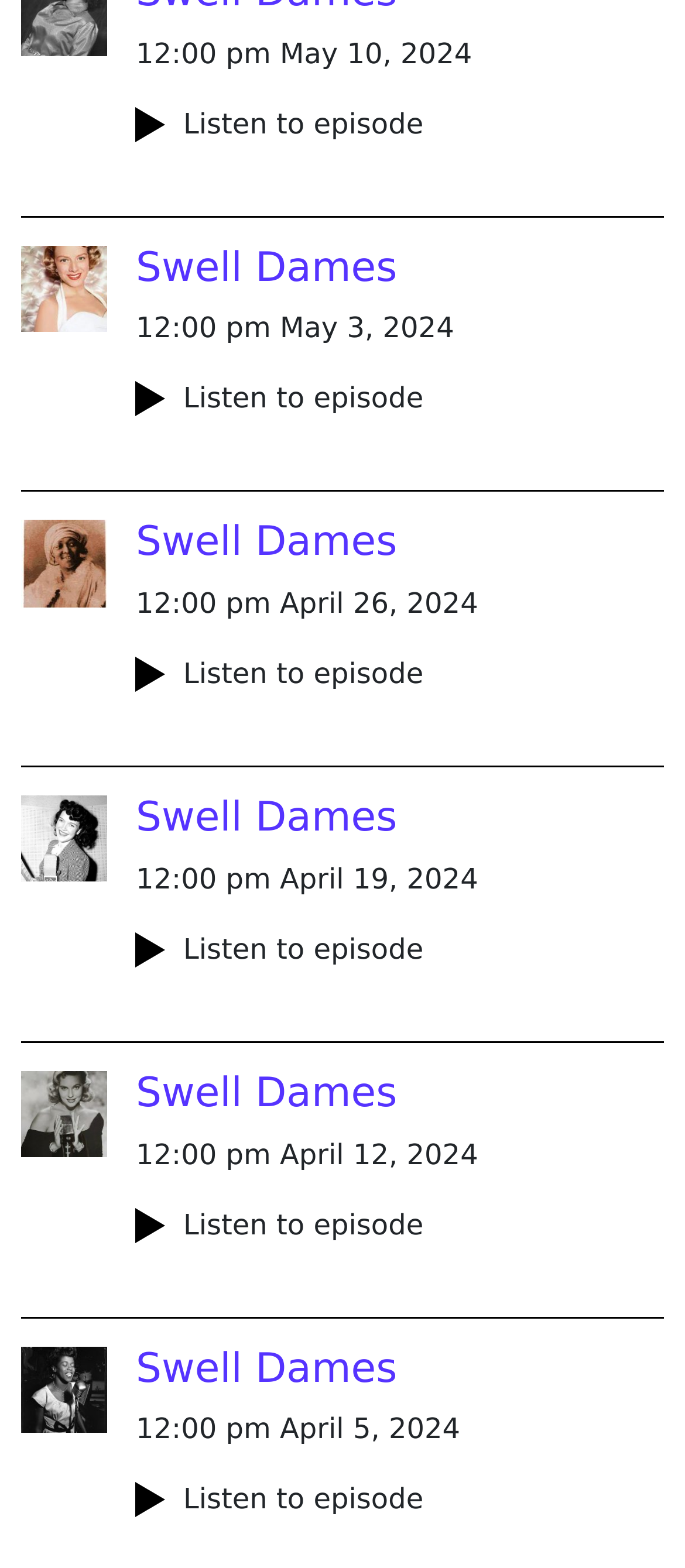What is the time of the earliest episode?
Examine the image and provide an in-depth answer to the question.

I looked for the time associated with the earliest date, which is '12:00 pm April 5, 2024', indicating that the time of the earliest episode is 12:00 pm.